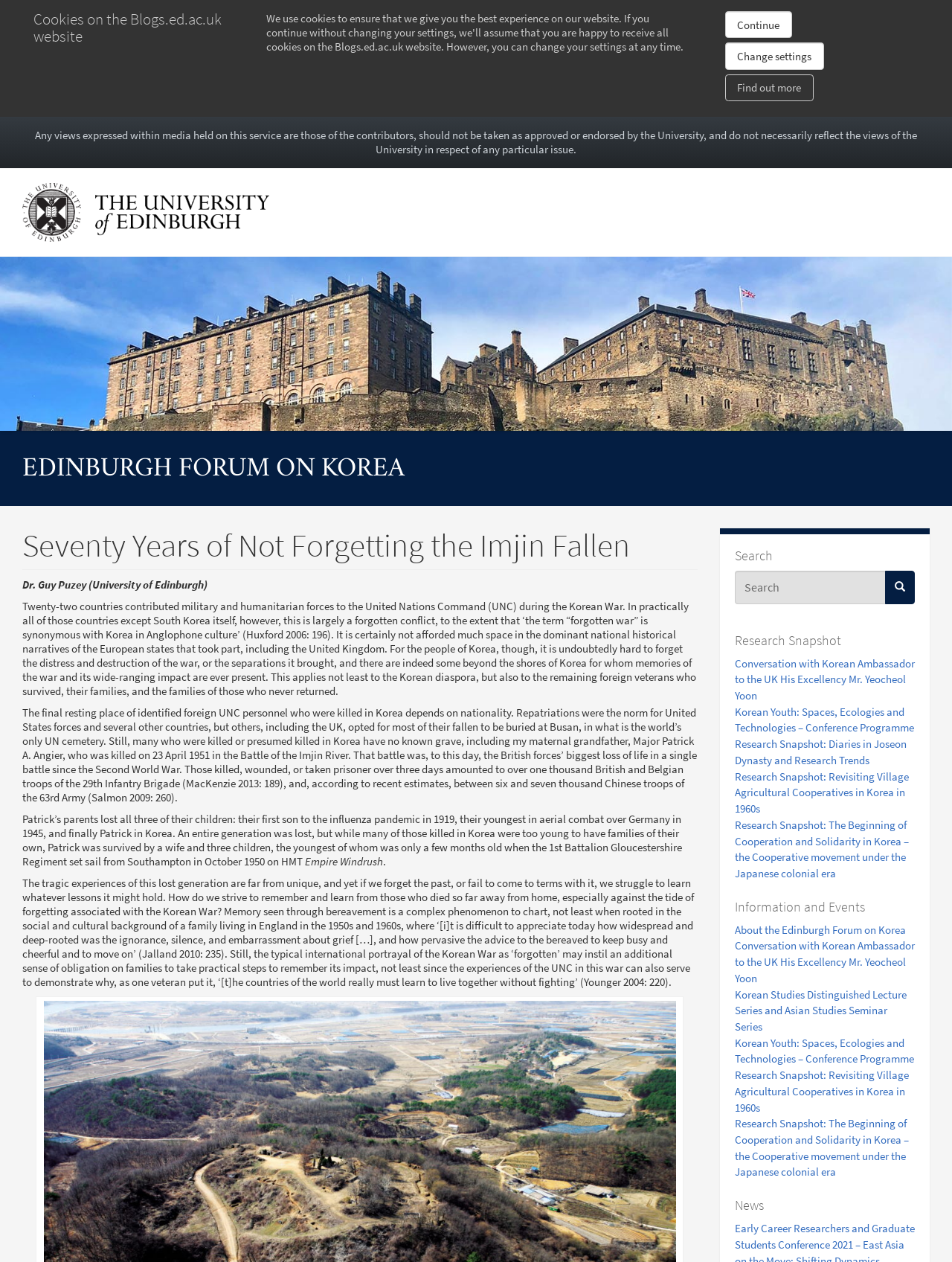Based on the image, please elaborate on the answer to the following question:
What is the topic of the research snapshot?

The topic of the research snapshot can be found in the link 'Research Snapshot: Diaries in Joseon Dynasty and Research Trends' which is located in the middle of the webpage, indicating that the webpage provides information about research snapshots, including one about diaries in Joseon Dynasty and research trends.